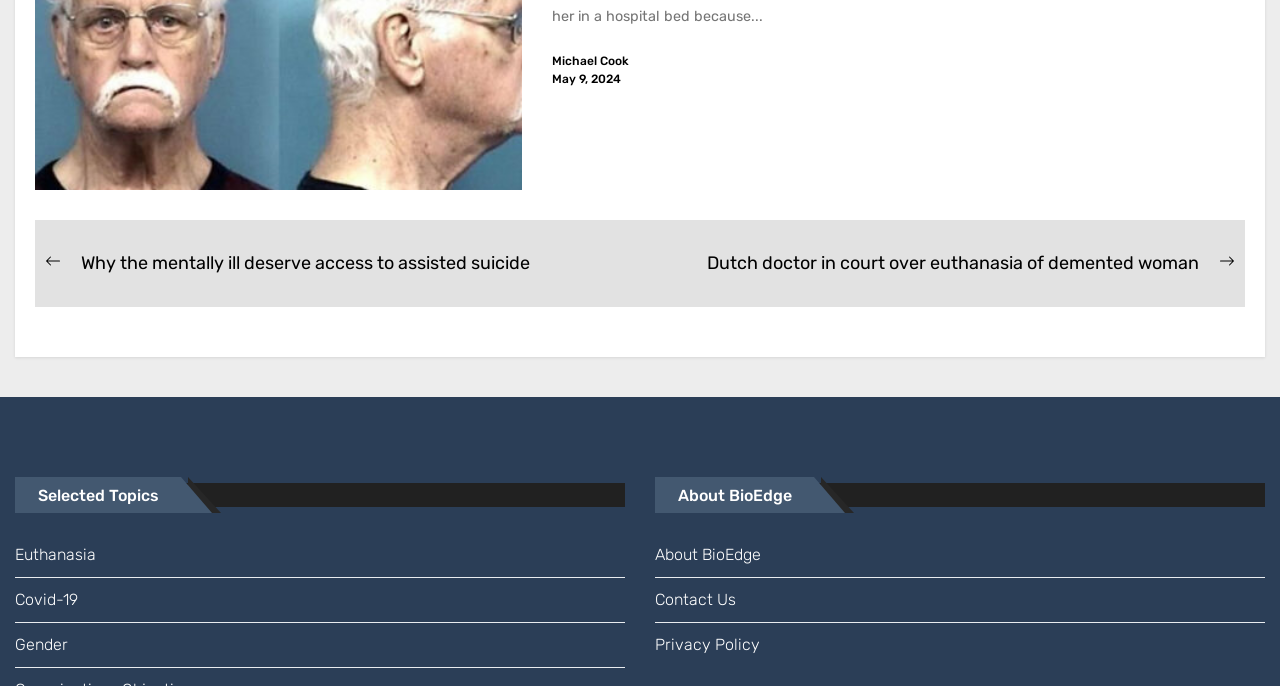Locate the bounding box coordinates of the element you need to click to accomplish the task described by this instruction: "Contact Us".

[0.512, 0.843, 0.988, 0.907]